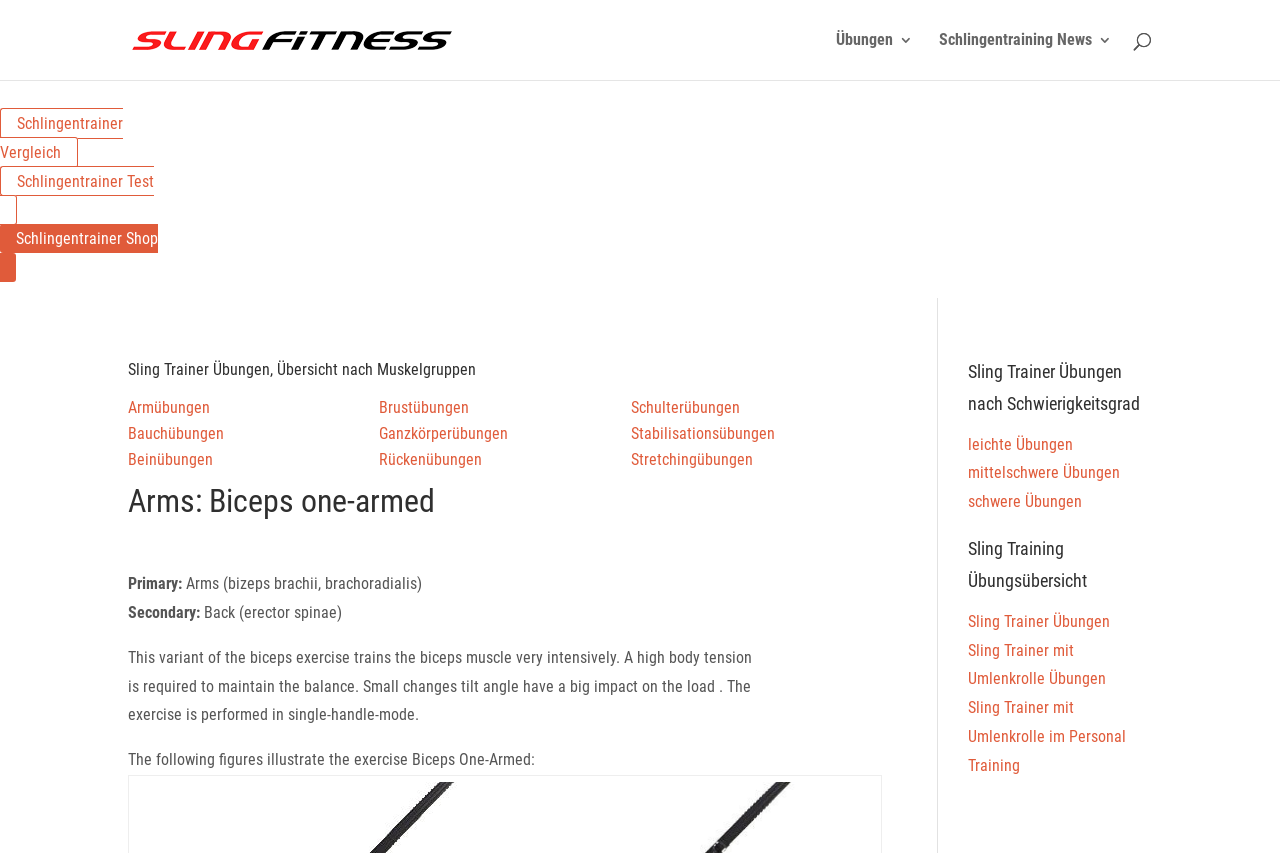What is the title or heading displayed on the webpage?

Sling Trainer Übungen, Übersicht nach Muskelgruppen